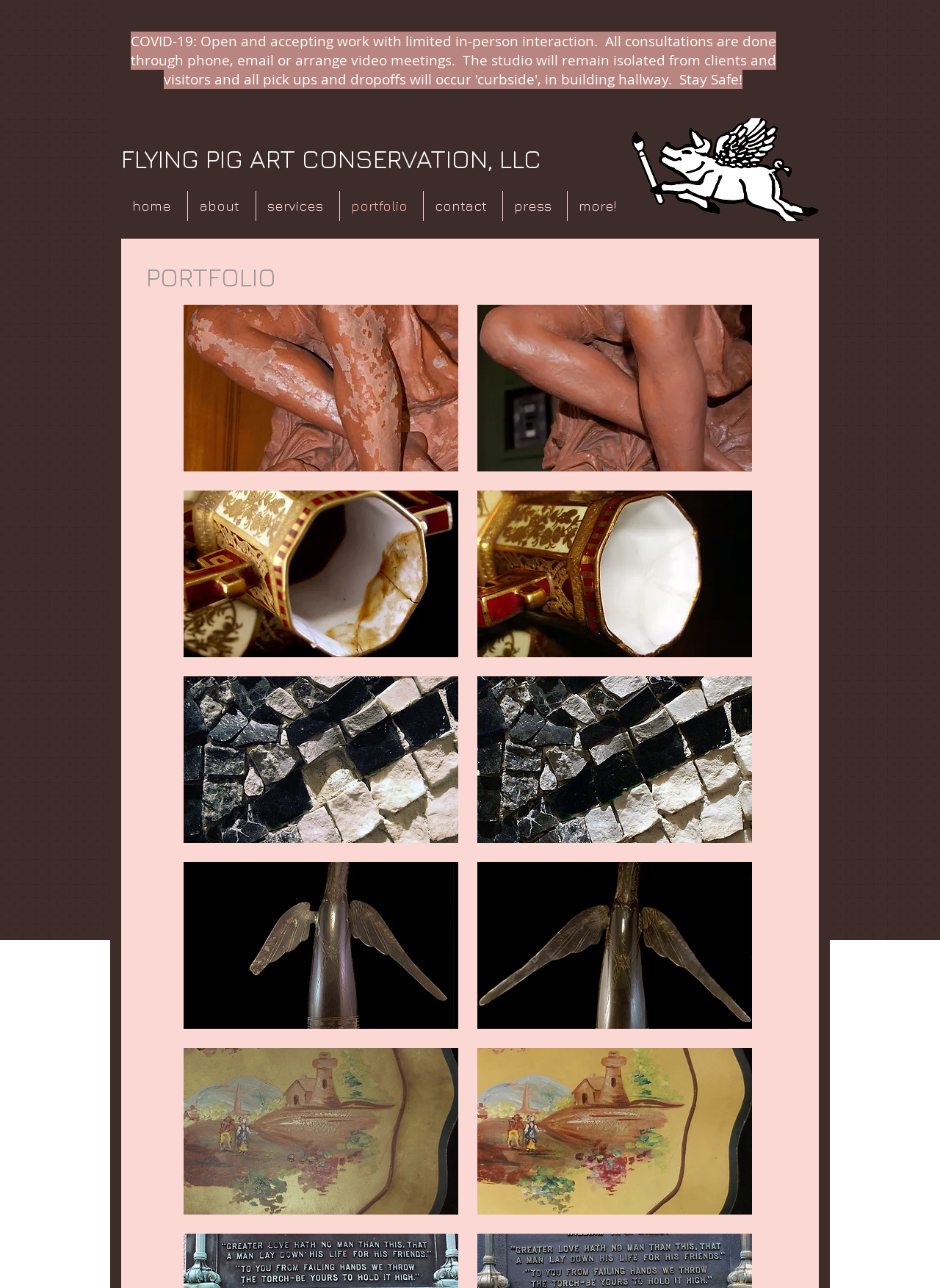Offer a meticulous description of the webpage's structure and content.

This webpage is about Flying Pig Art Conservation, LLC, a company that provides art conservation services. At the top of the page, there is a COVID-19 notice informing visitors about the company's safety protocols during the pandemic. Below the notice, the company's name "FLYING PIG ART CONSERVATION, LLC" is prominently displayed.

To the right of the company name, there is a navigation menu with links to different sections of the website, including "home", "about", "services", "portfolio", "contact", "press", and "more!".

Below the navigation menu, there is a section titled "PORTFOLIO" that showcases the company's work. This section features a series of buttons, each with a before-and-after comparison of a conservation project. The projects include the restoration of a flaking terracotta, the removal of old adhesive from a vase, the replacement of a missing mosaic tile, the repair of a broken horn bird, and the removal of old coatings from a ceramic.

Each button has a popup menu that displays an image of the project, along with a brief description of the work done. The images are arranged in a grid-like pattern, with the before images on the left and the after images on the right. The descriptions of the projects are concise and informative, providing a clear understanding of the conservation work done.

Overall, the webpage is well-organized and easy to navigate, with a clear focus on showcasing the company's expertise in art conservation.